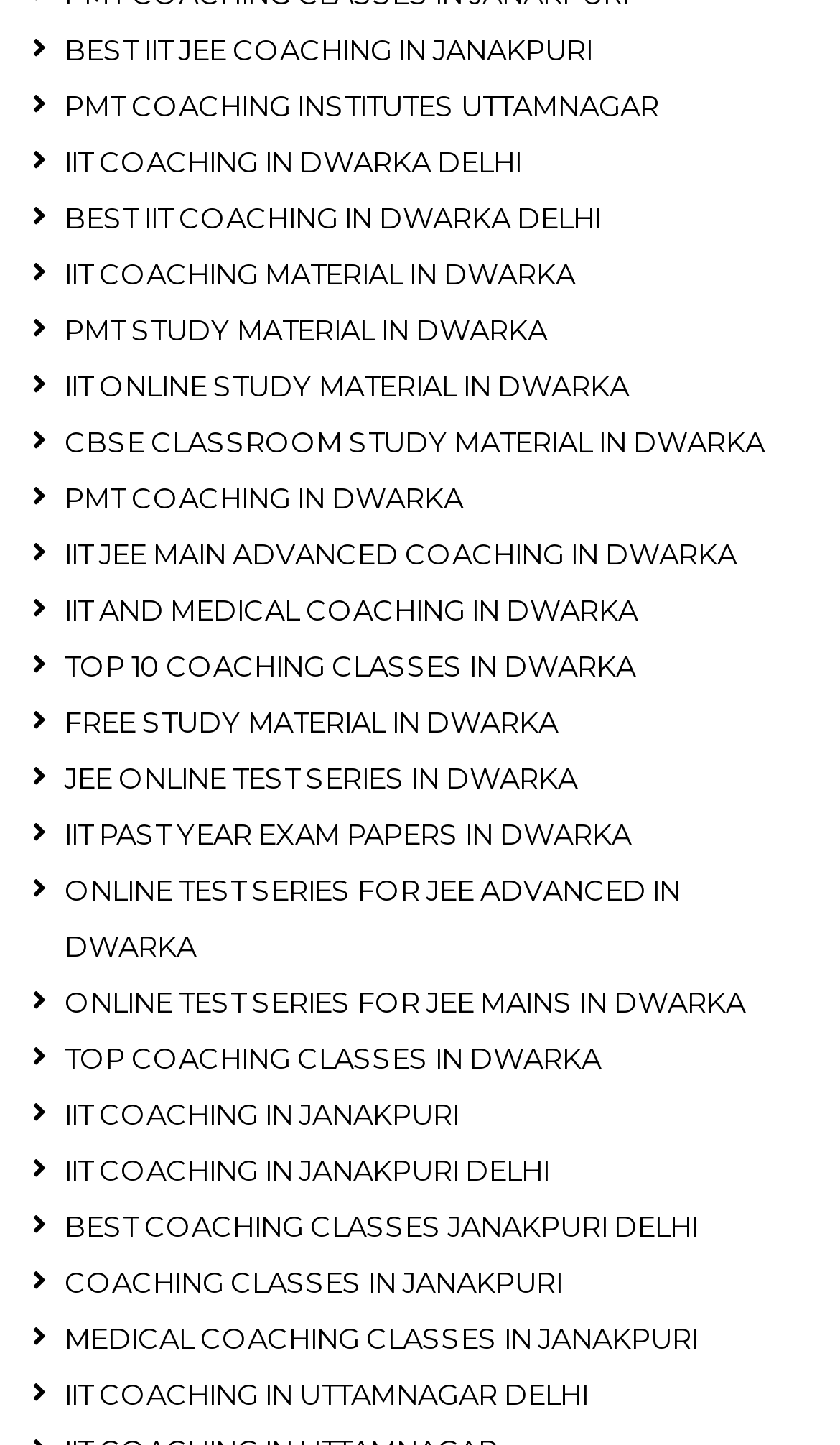Identify the bounding box coordinates for the element you need to click to achieve the following task: "Check out TOP 10 COACHING CLASSES IN DWARKA". The coordinates must be four float values ranging from 0 to 1, formatted as [left, top, right, bottom].

[0.038, 0.442, 0.962, 0.48]